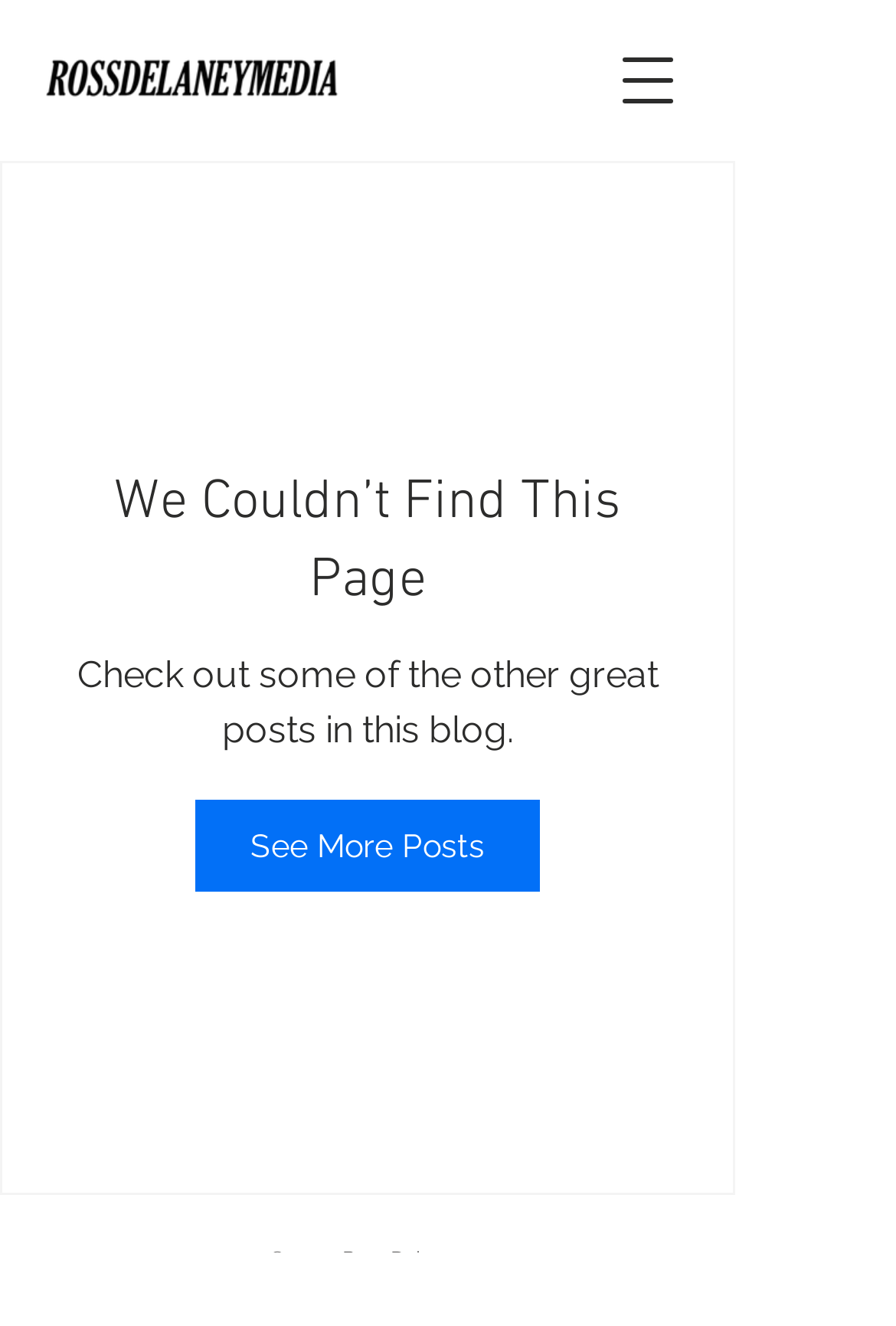Write a detailed summary of the webpage.

The webpage is titled "Post | Ross Delaney Media" and appears to be a blog post page. At the top right corner, there is a button to open a navigation menu. To the left of the button, there is a logo image, "Logo 2020.png", which takes up a significant portion of the top section.

The main content area is below the logo and navigation button, spanning most of the page's width. It contains a prominent message "We Couldn’t Find This Page", indicating that the intended content is not available. Below this message, there is a paragraph of text suggesting to explore other posts in the blog.

A "See More Posts" link is positioned below the paragraph, allowing users to access more content. At the very bottom of the page, there is a copyright notice "© 2024 Ross Delaney", centered horizontally.